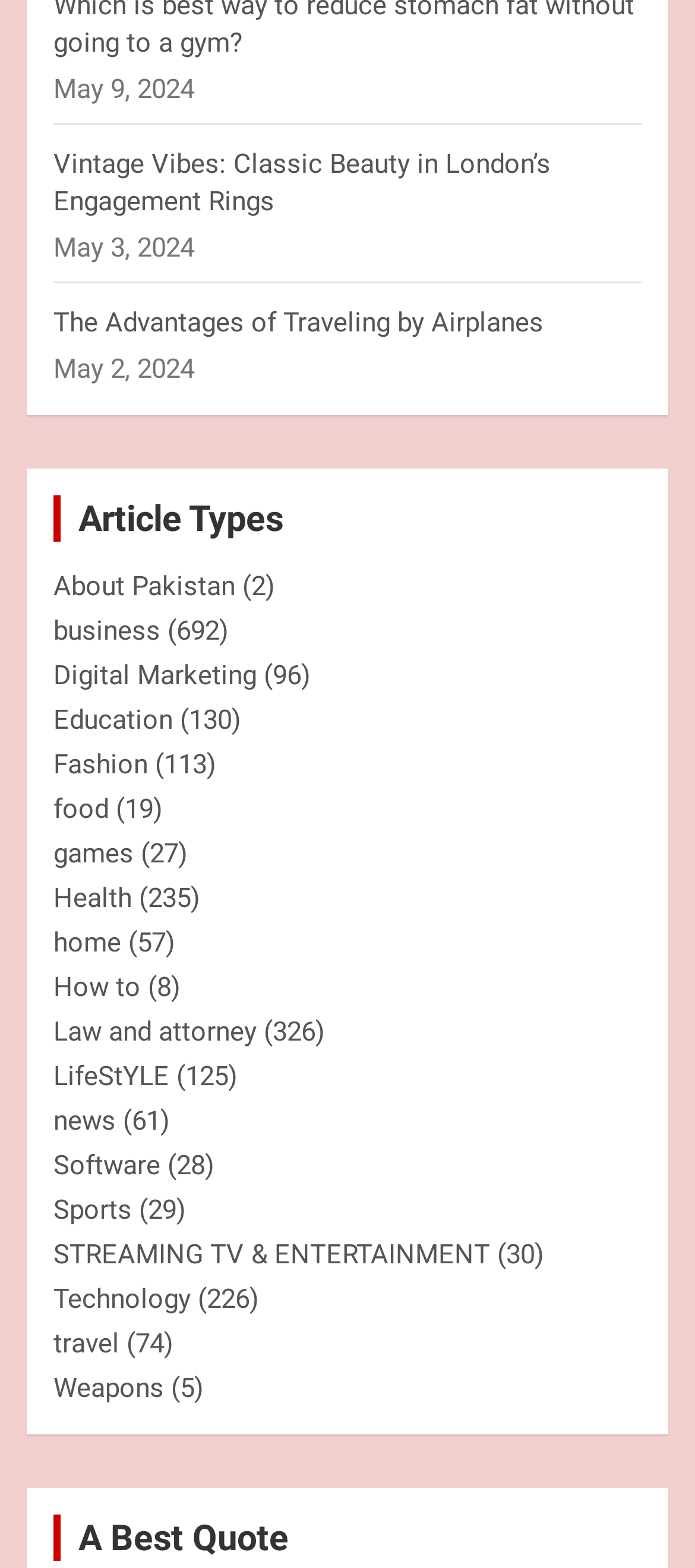Respond with a single word or phrase to the following question:
How many article types are listed?

20